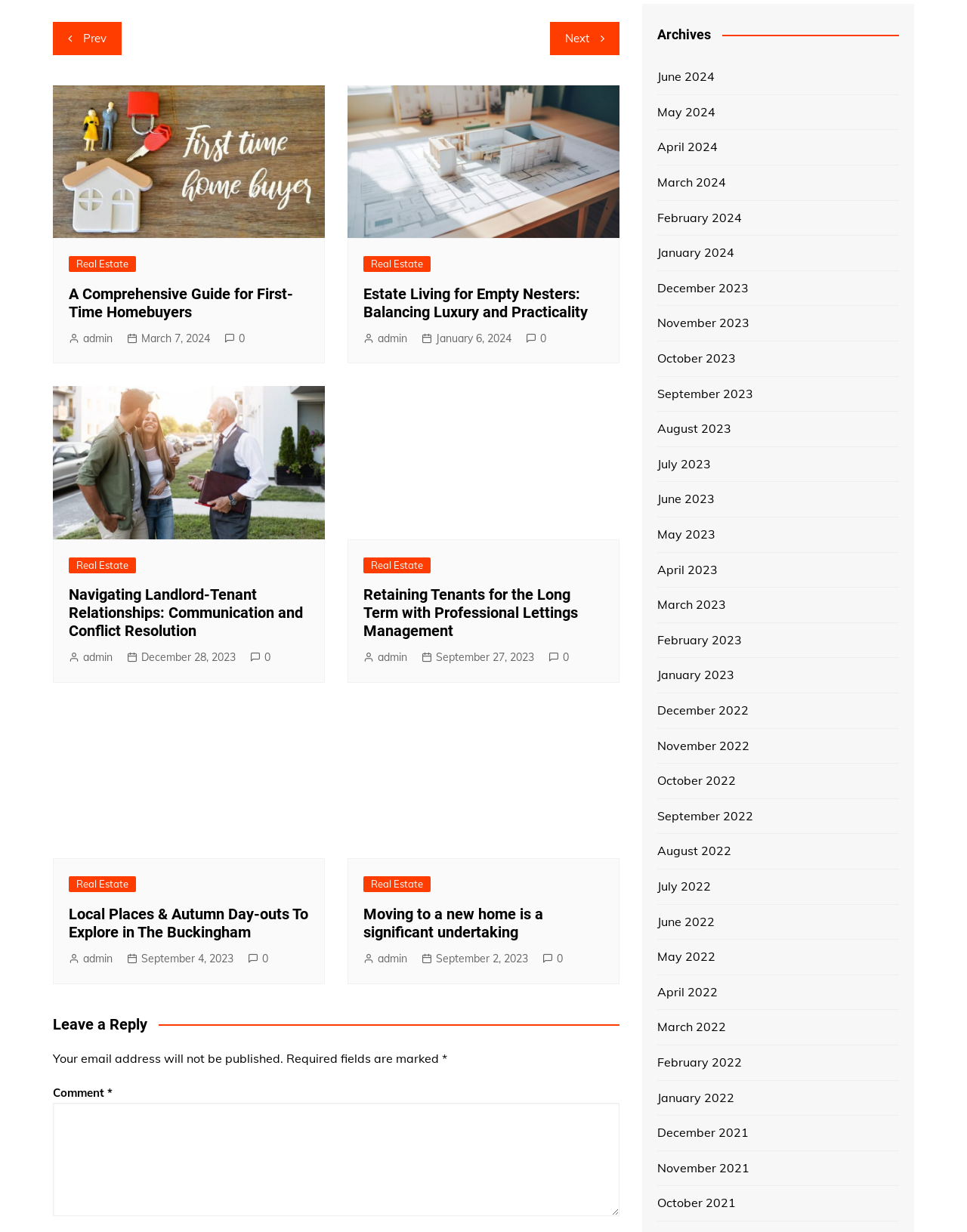Locate the bounding box coordinates of the clickable region necessary to complete the following instruction: "Read the article 'A Comprehensive Guide for First-Time Homebuyers'". Provide the coordinates in the format of four float numbers between 0 and 1, i.e., [left, top, right, bottom].

[0.055, 0.069, 0.336, 0.193]